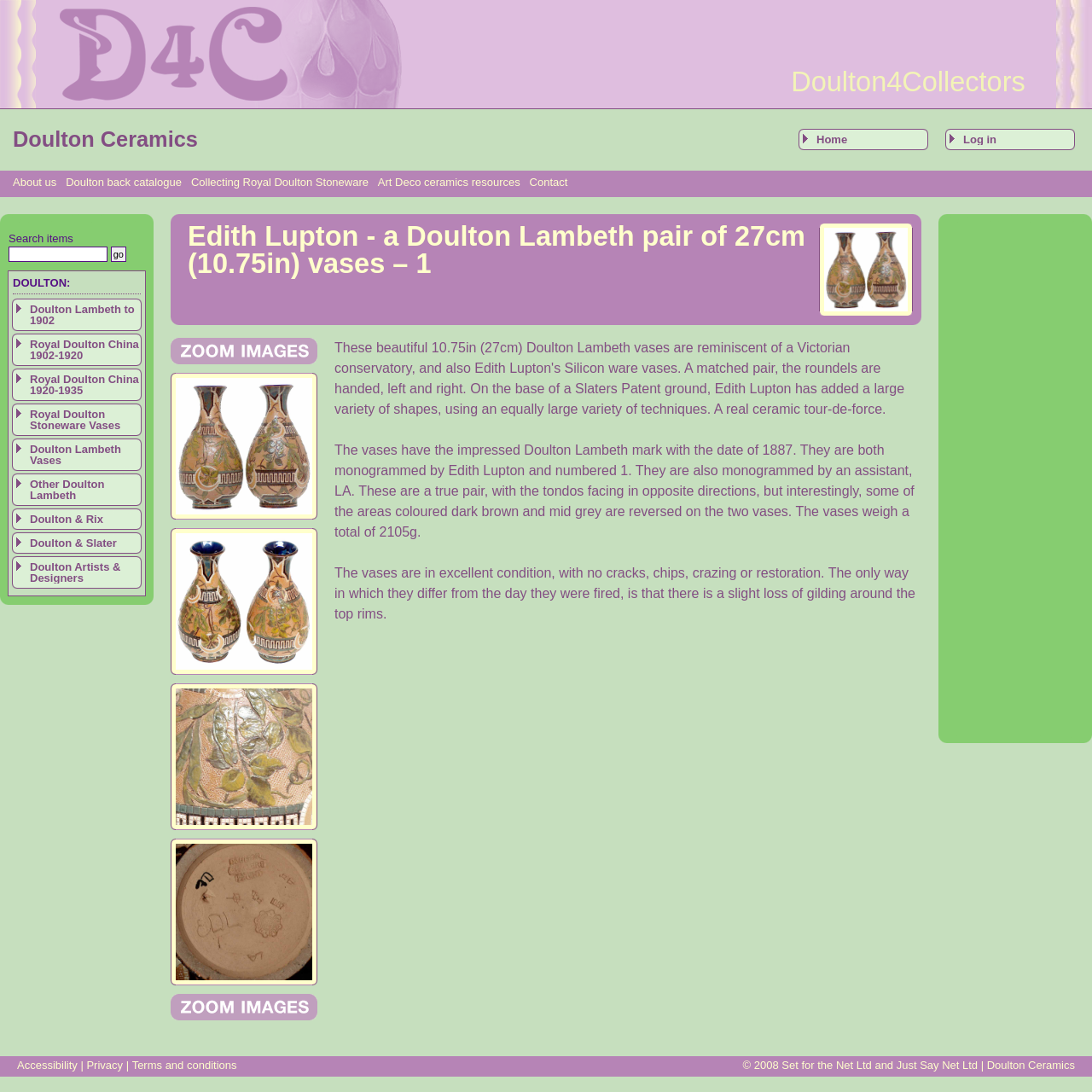Given the description "alt="zoom"", provide the bounding box coordinates of the corresponding UI element.

[0.156, 0.91, 0.291, 0.934]